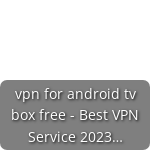What is the purpose of the recommended VPN services?
Refer to the image and provide a detailed answer to the question.

The purpose of the recommended VPN services is to enhance online security and access content seamlessly on Android TV boxes, as mentioned in the caption, which suggests that the VPN services are intended to provide users with a secure and unrestricted online experience.